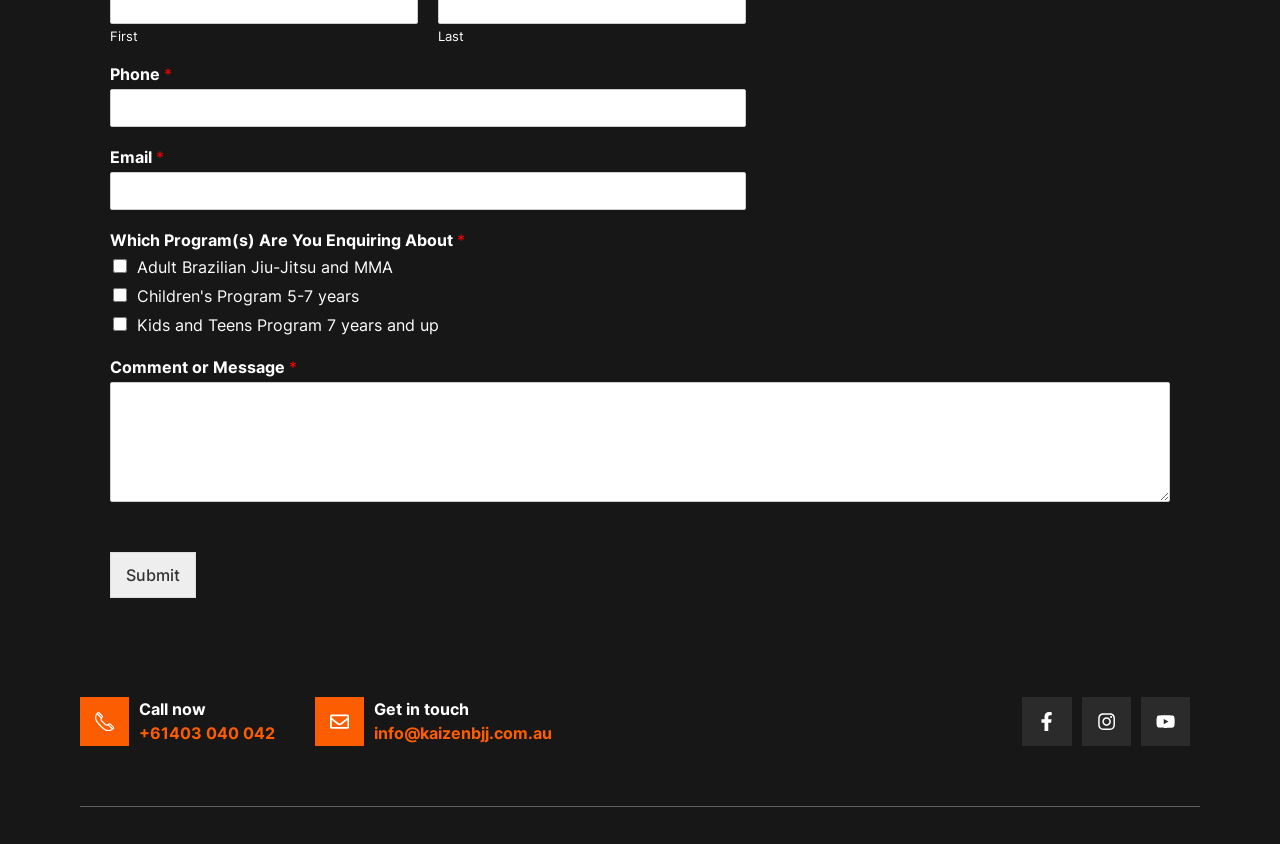Provide a one-word or short-phrase response to the question:
What is the purpose of the phone number field?

To input phone number